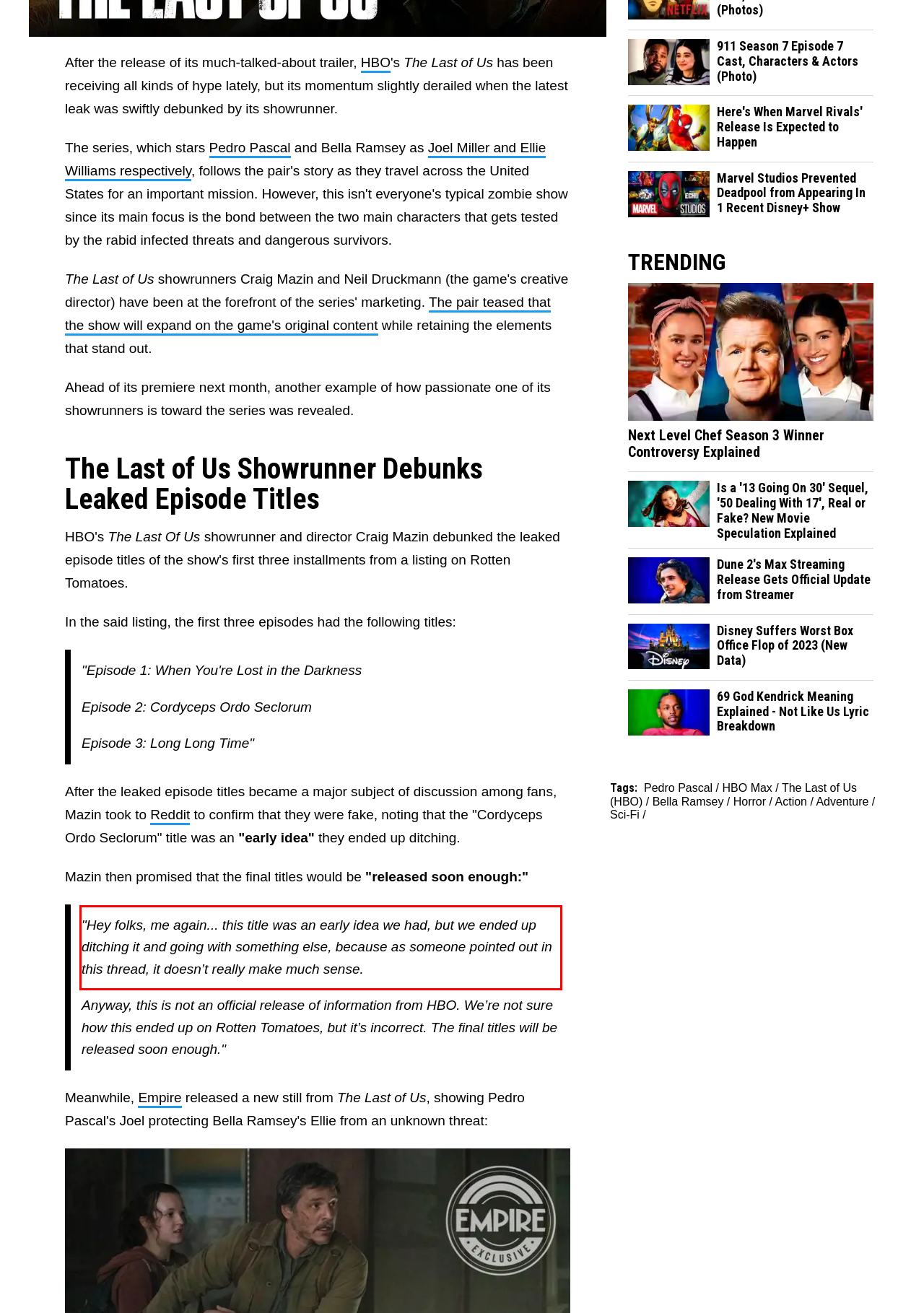Please look at the webpage screenshot and extract the text enclosed by the red bounding box.

"Hey folks, me again... this title was an early idea we had, but we ended up ditching it and going with something else, because as someone pointed out in this thread, it doesn’t really make much sense.